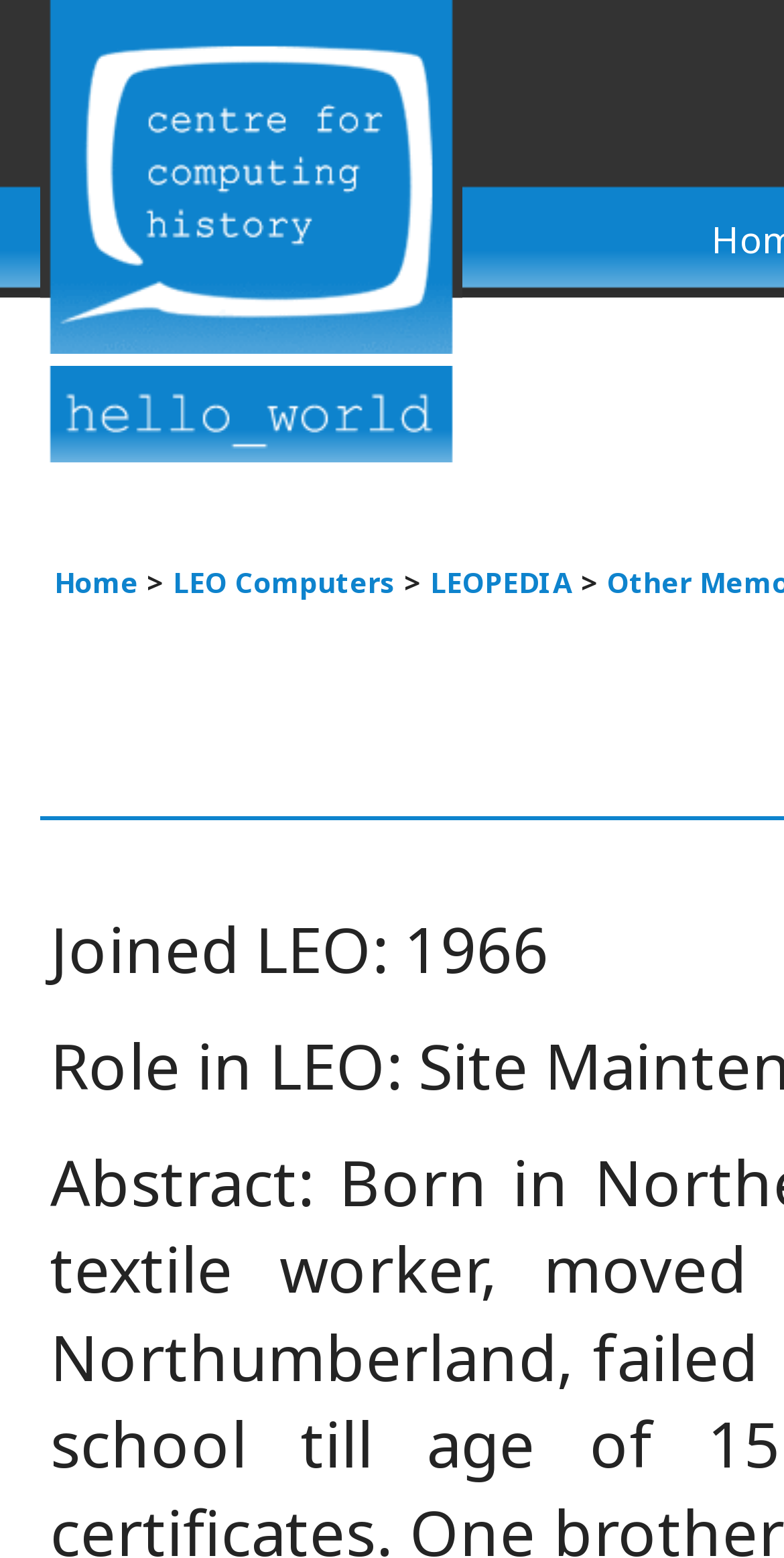Generate the main heading text from the webpage.

Joe McNulty: Memoir